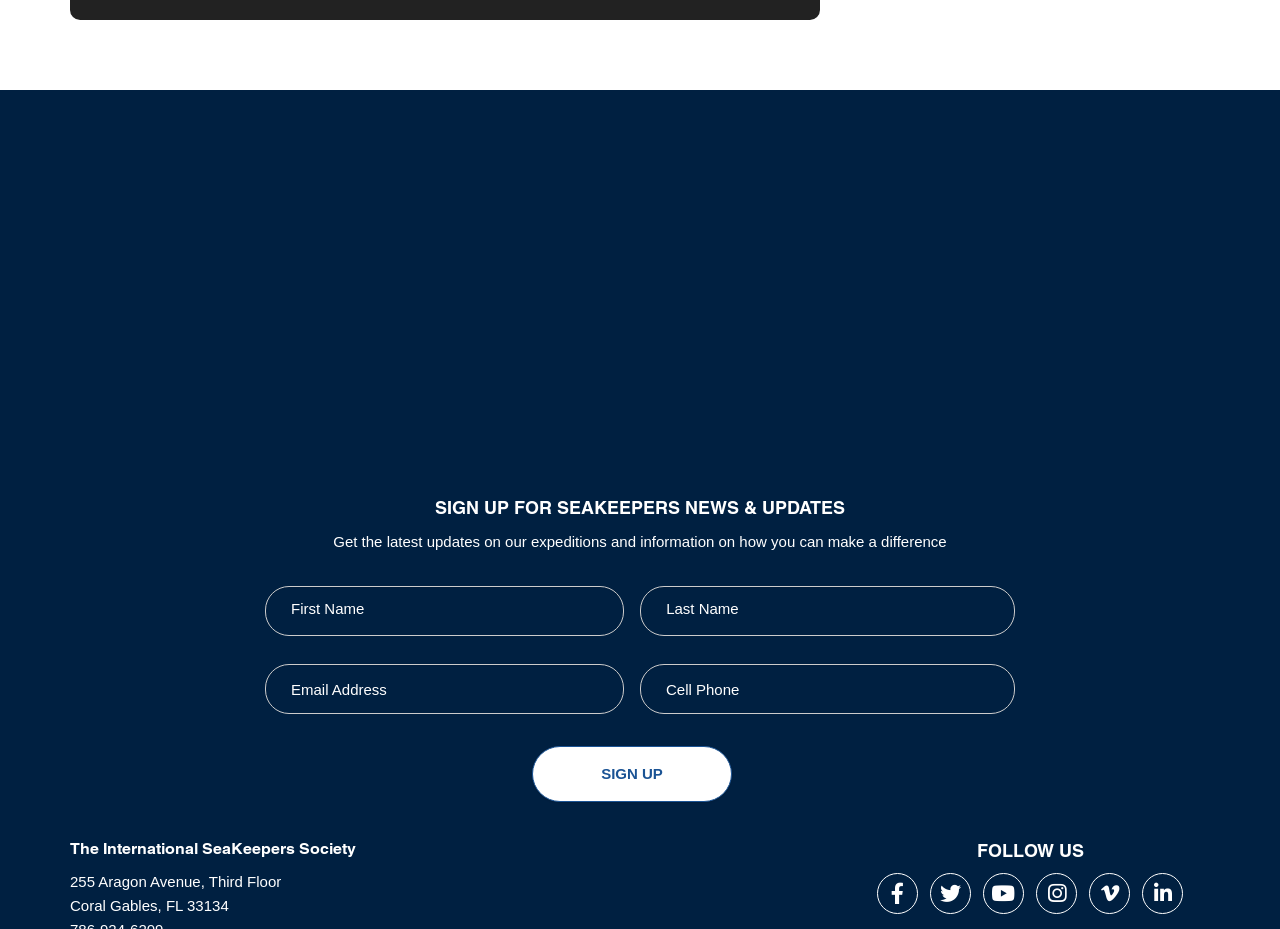Using the provided description name="input_2" placeholder="Email Address", find the bounding box coordinates for the UI element. Provide the coordinates in (top-left x, top-left y, bottom-right x, bottom-right y) format, ensuring all values are between 0 and 1.

[0.207, 0.715, 0.488, 0.769]